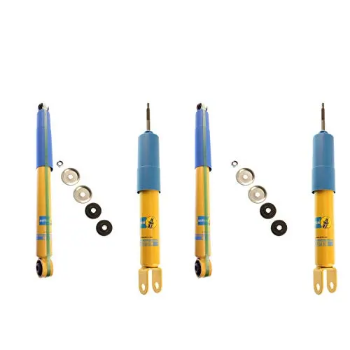Give an elaborate caption for the image.

The image features the Bilstein 4600 Series Shock Absorbers, specifically designed for Chevy Silverado and GMC Sierra 1500 4WD models from 1999 to 2006. This set includes both front and rear shocks, identified by part numbers 24-065009 for the front and 24-029056 for the rear. The shock absorbers are prominently displayed in a vibrant yellow and blue color scheme, indicative of the Bilstein brand. Accompanying the shocks are essential mounting hardware pieces, which consist of rubber washers and metal spacers, ensuring proper installation. Ideal for enhancing vehicle stability and ride comfort, these shock absorbers are suitable for both on-road and off-road driving conditions.